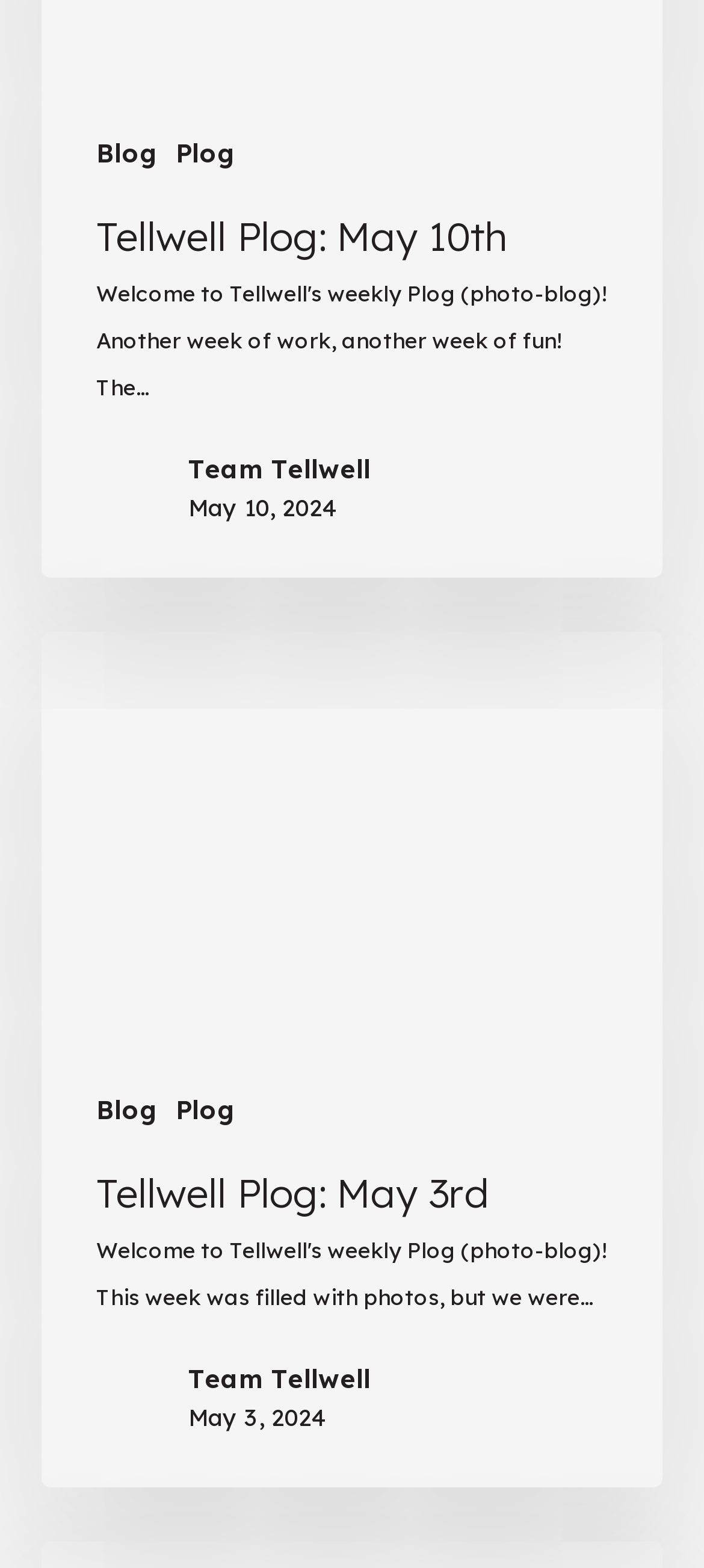Provide your answer to the question using just one word or phrase: What is the text of the first heading on the webpage?

Tellwell Plog: May 10th